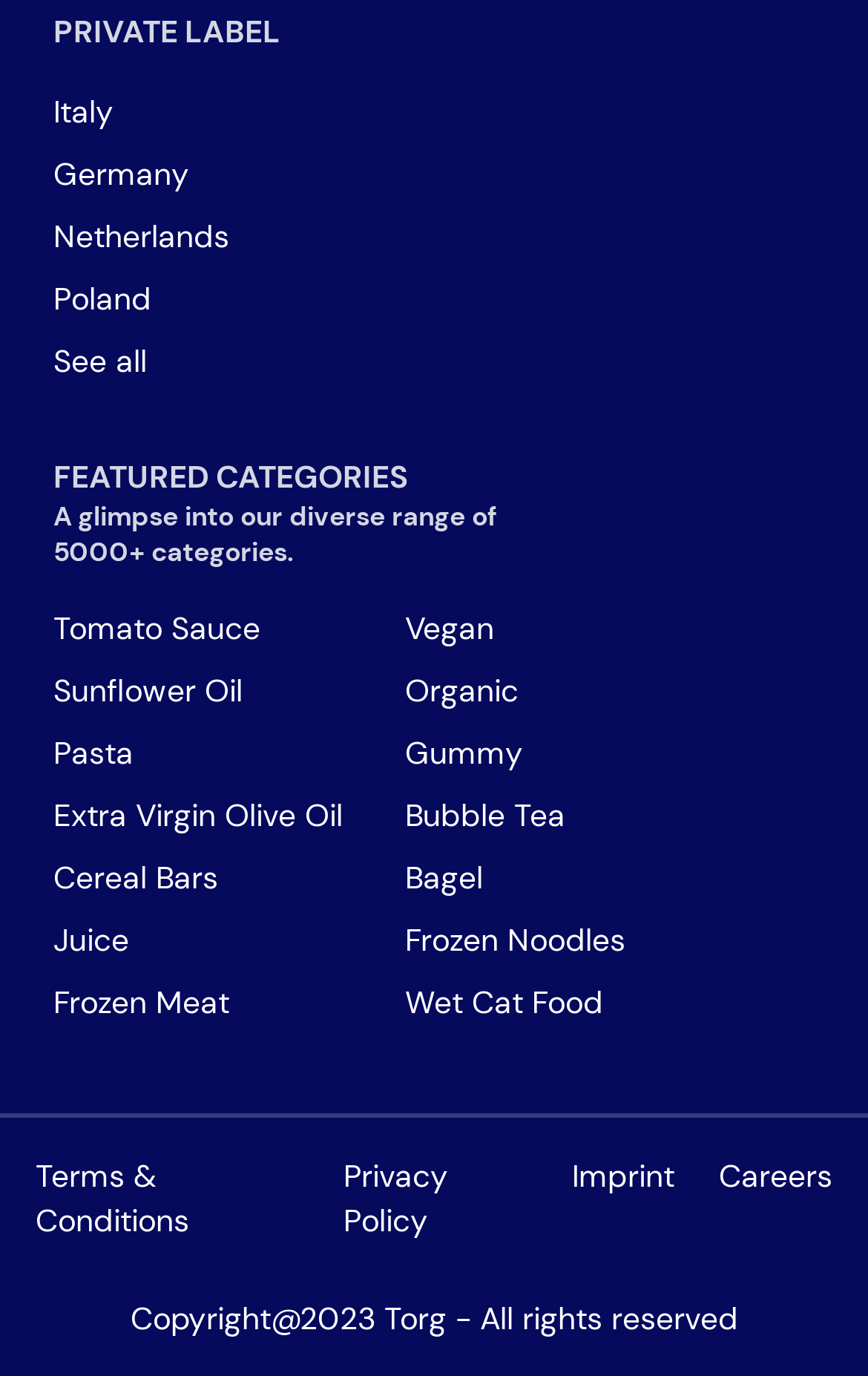Given the description "Wet Cat Food", provide the bounding box coordinates of the corresponding UI element.

[0.467, 0.711, 0.721, 0.744]